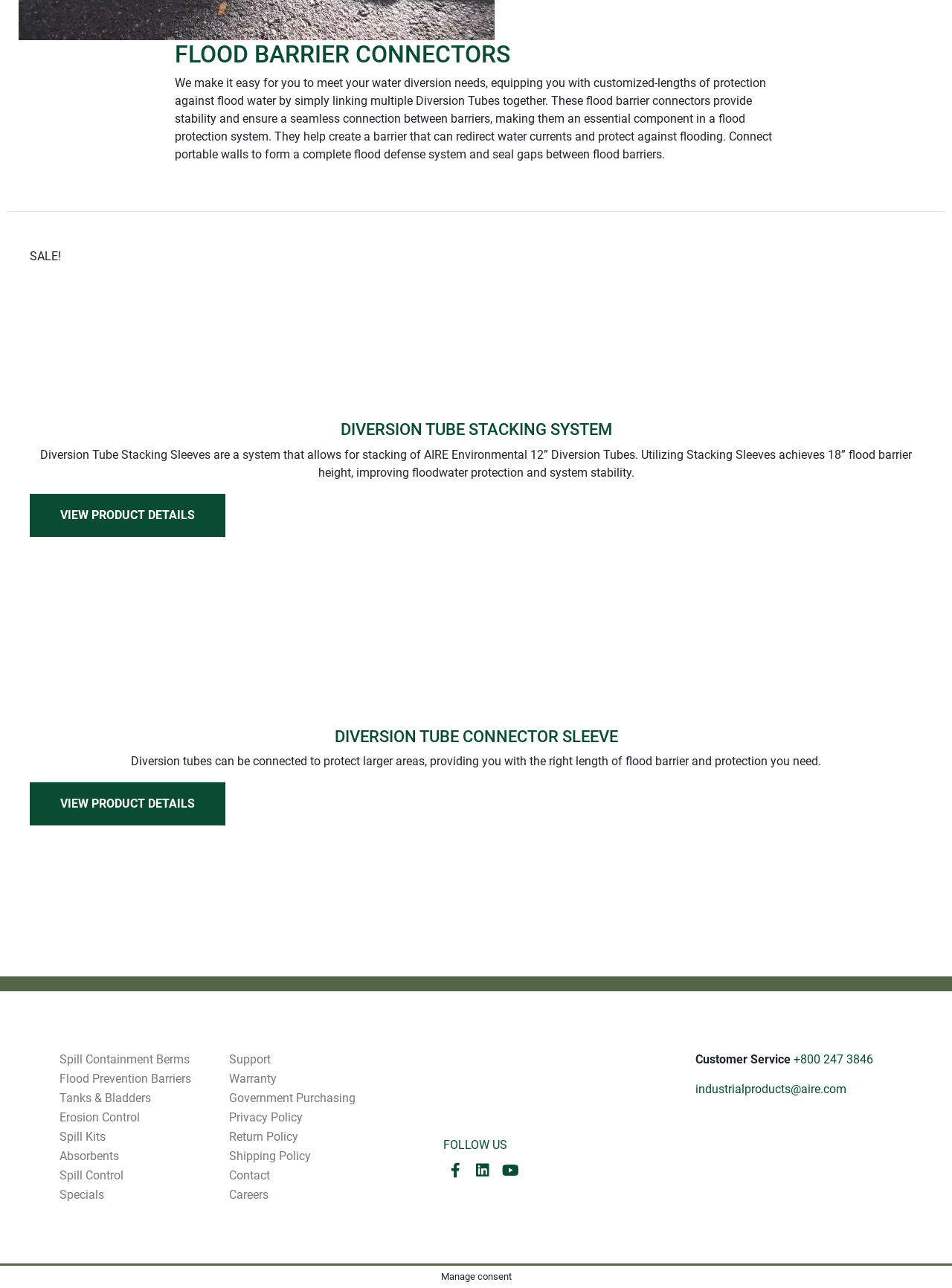Please examine the image and provide a detailed answer to the question: What is the purpose of flood barrier connectors?

According to the webpage content, flood barrier connectors provide stability and ensure a seamless connection between barriers, making them an essential component in a flood protection system.